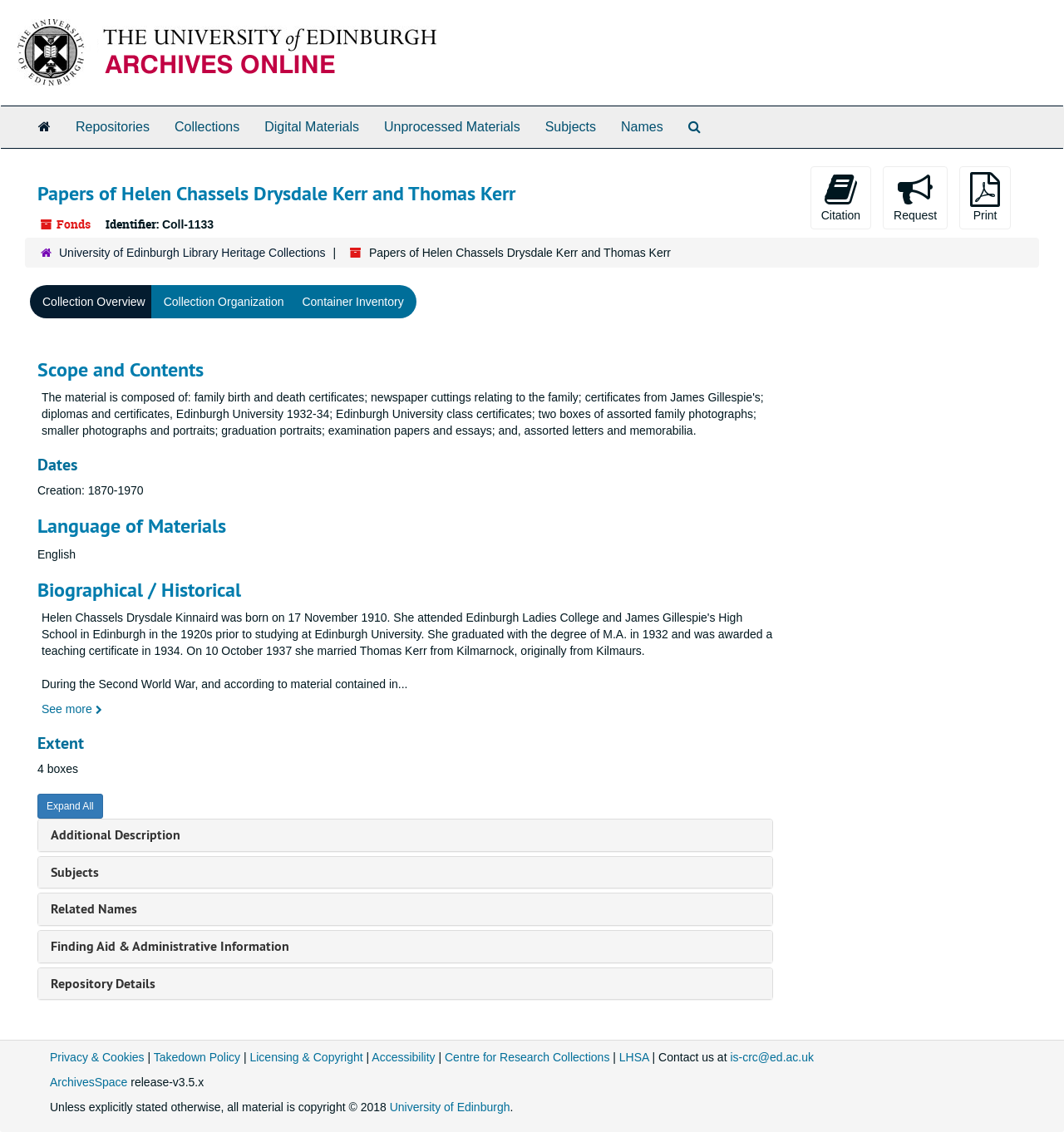From the webpage screenshot, predict the bounding box coordinates (top-left x, top-left y, bottom-right x, bottom-right y) for the UI element described here: Finding Aid & Administrative Information

[0.048, 0.828, 0.272, 0.844]